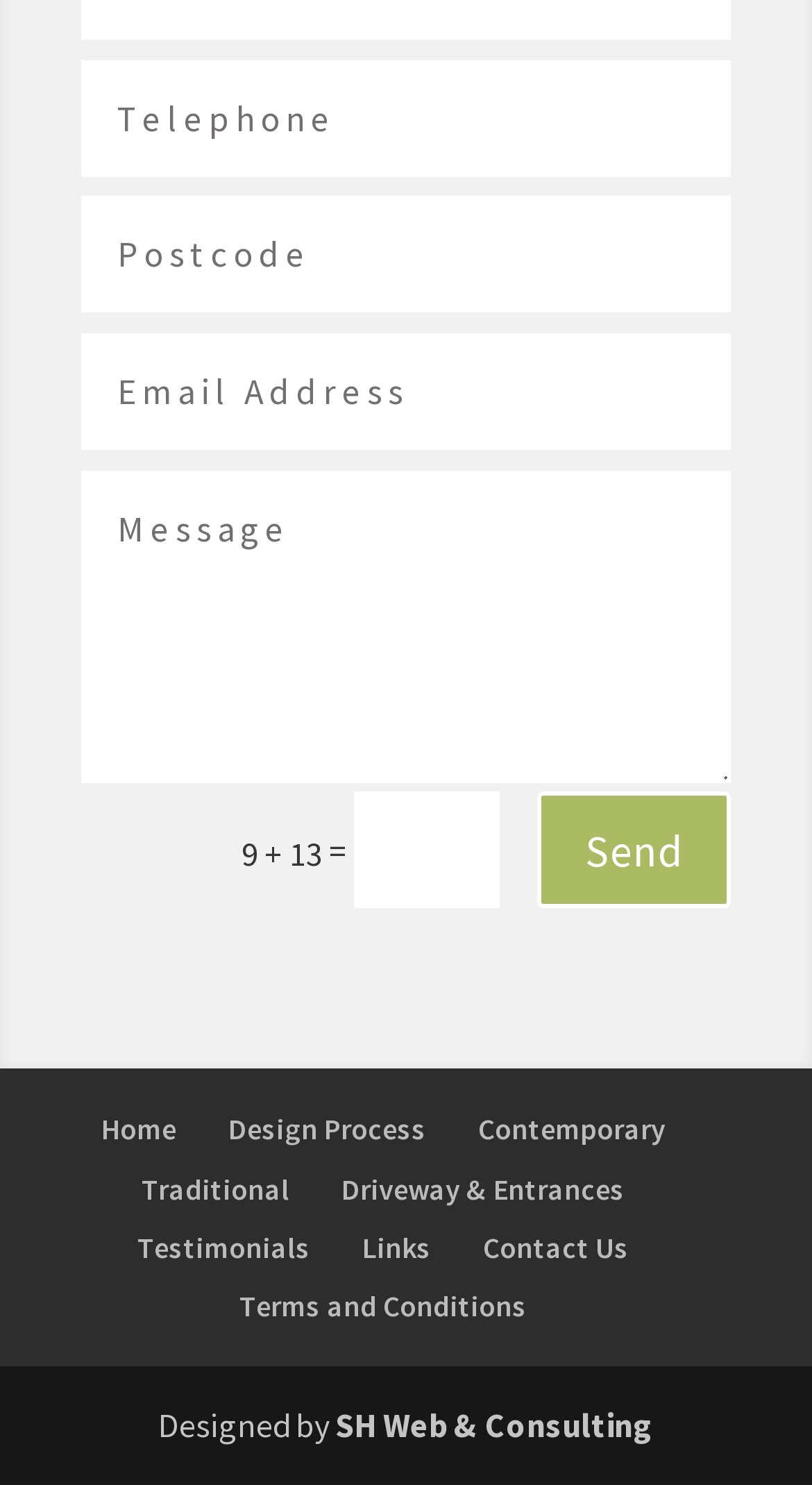Please give a concise answer to this question using a single word or phrase: 
Who designed the website?

SH Web & Consulting